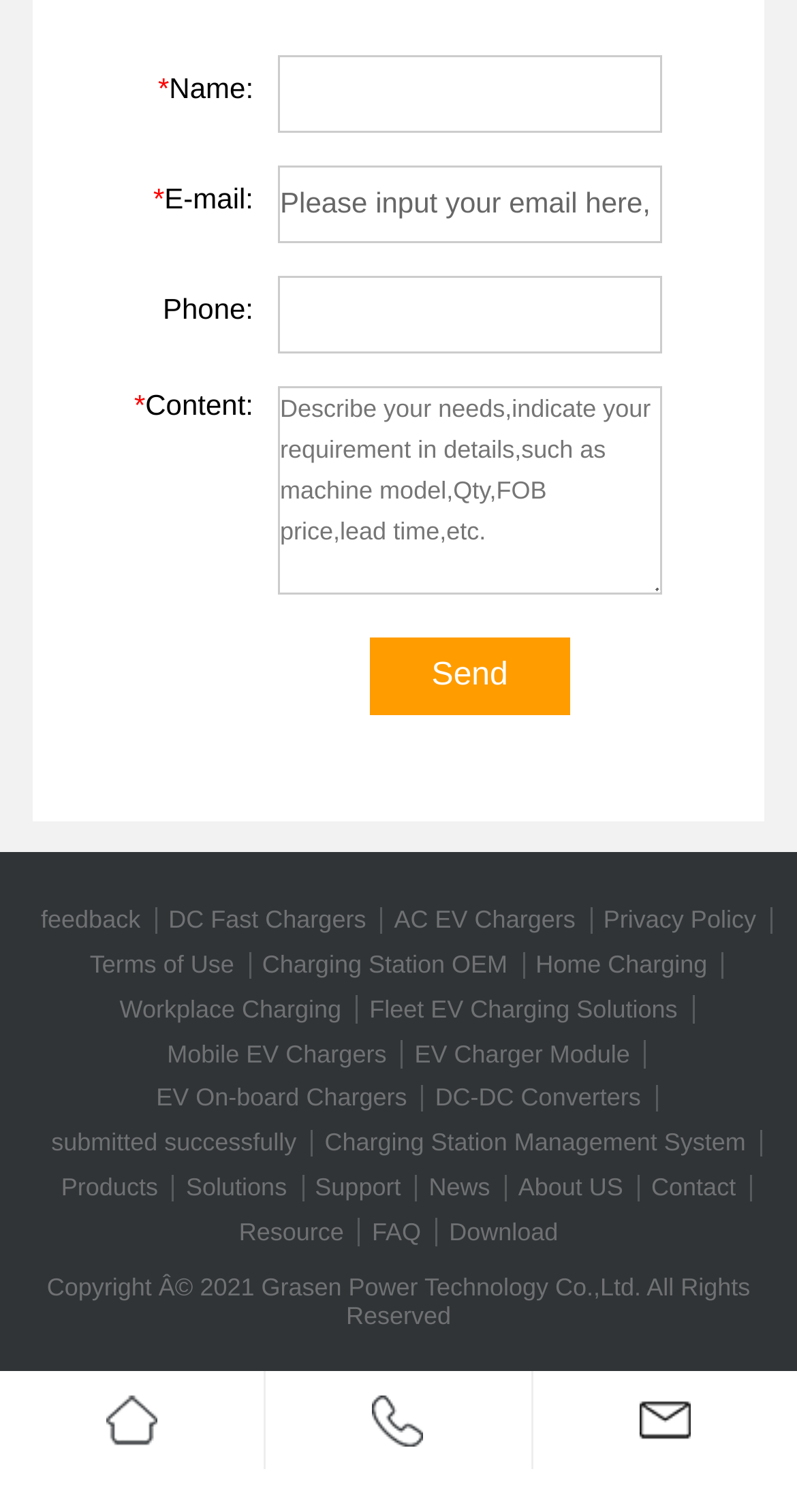Identify the bounding box coordinates of the element that should be clicked to fulfill this task: "Enter your name". The coordinates should be provided as four float numbers between 0 and 1, i.e., [left, top, right, bottom].

[0.349, 0.037, 0.83, 0.088]